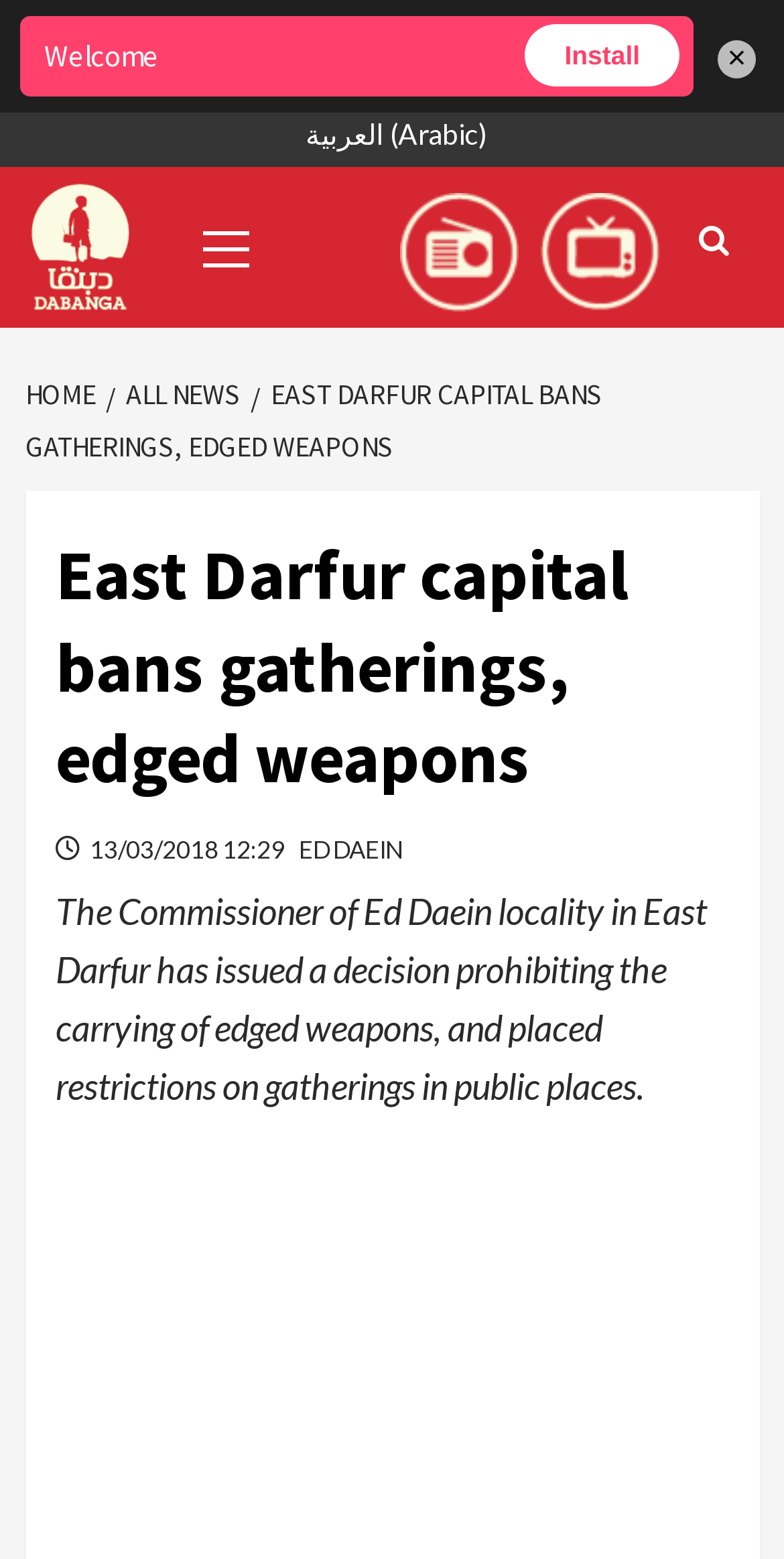What is the date of the article?
Refer to the image and provide a thorough answer to the question.

The answer can be found in the article metadata, where the date '13/03/2018 12:29' is displayed.